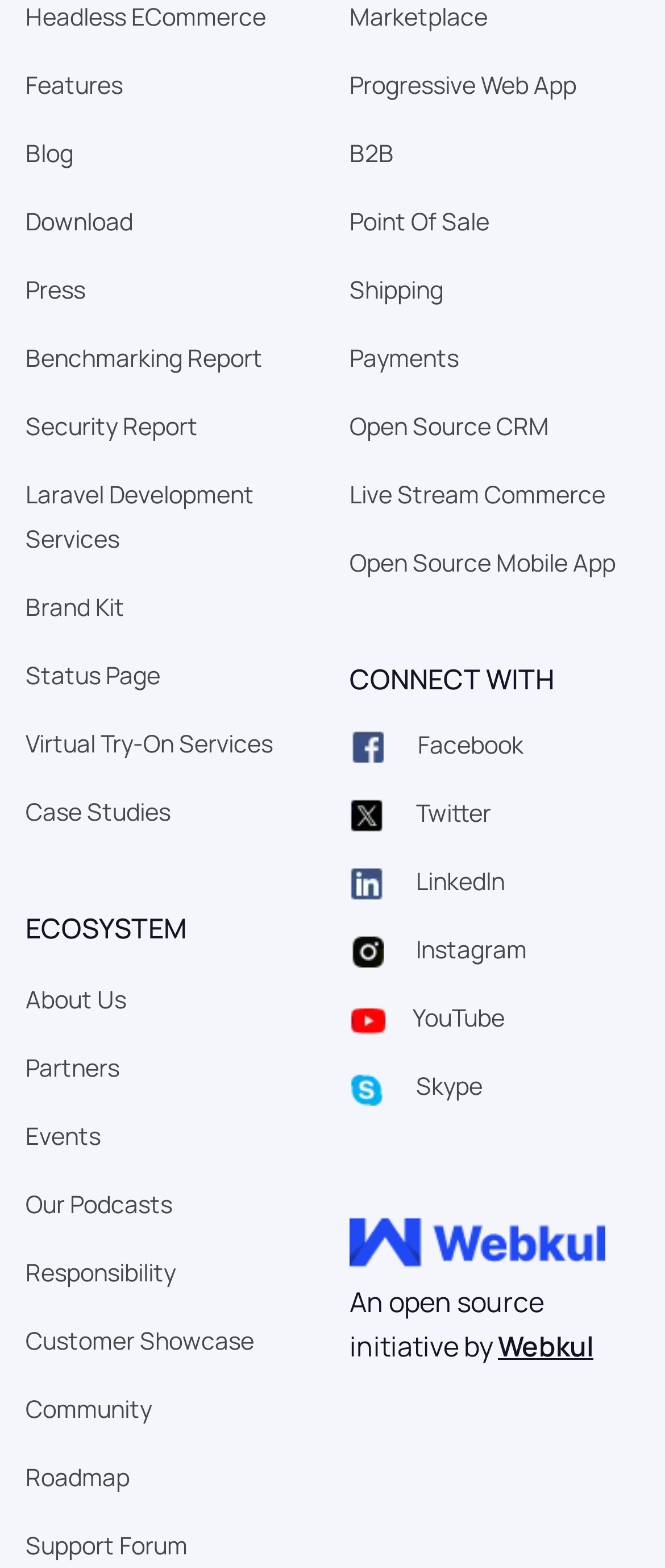What is the last link in the first column?
Deliver a detailed and extensive answer to the question.

The answer can be found by looking at the first column of links and finding the last one, which is 'Roadmap'.